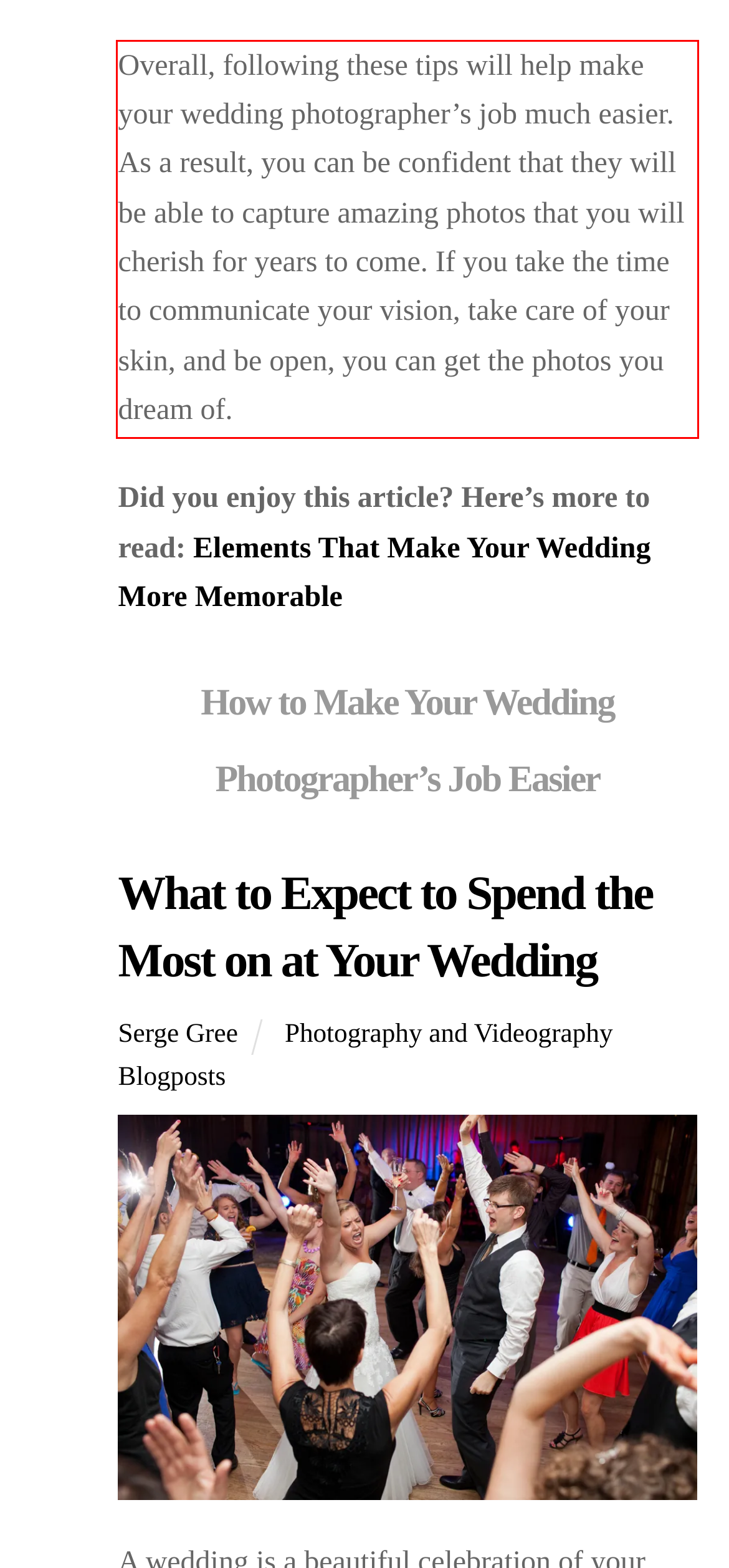Please recognize and transcribe the text located inside the red bounding box in the webpage image.

Overall, following these tips will help make your wedding photographer’s job much easier. As a result, you can be confident that they will be able to capture amazing photos that you will cherish for years to come. If you take the time to communicate your vision, take care of your skin, and be open, you can get the photos you dream of.